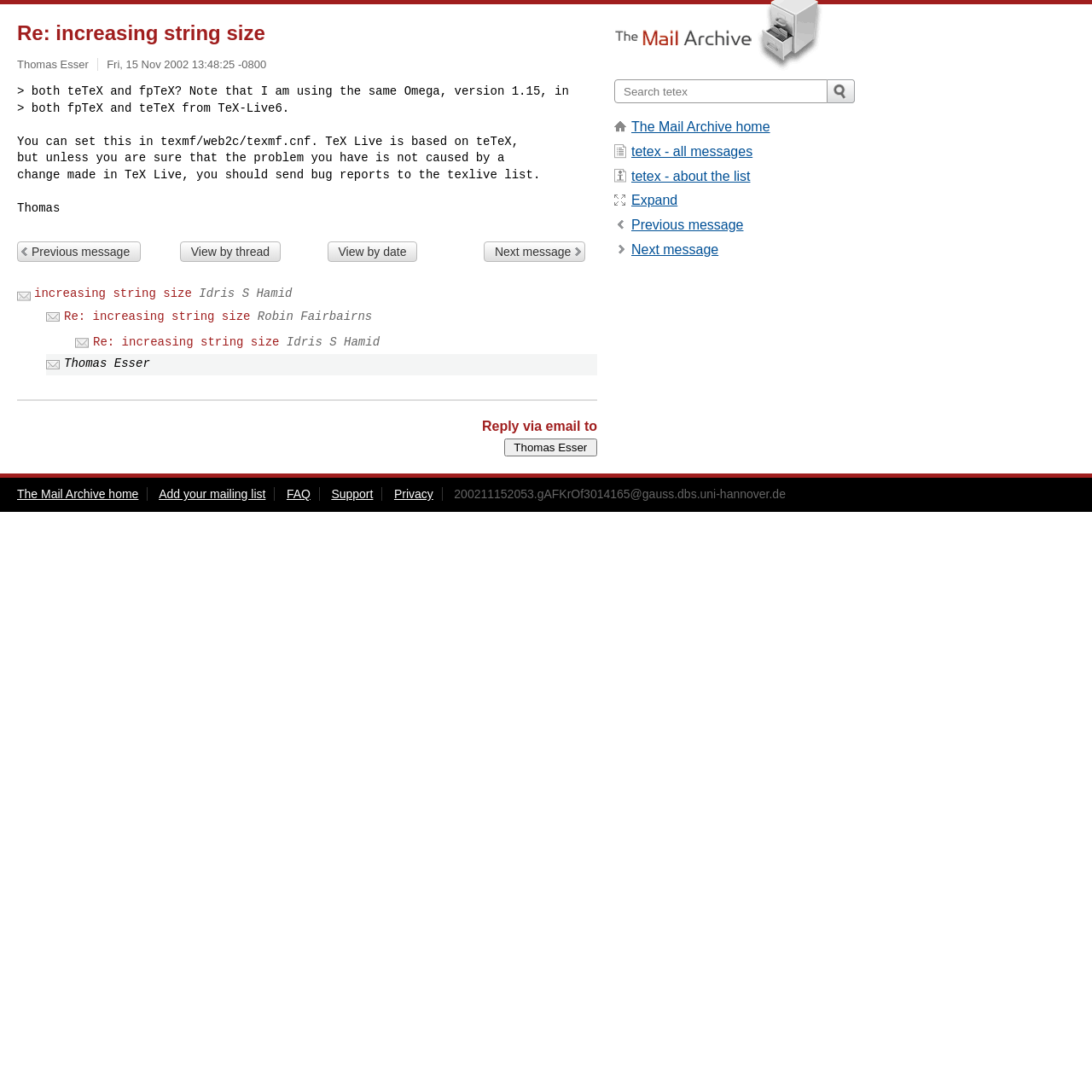Please specify the bounding box coordinates of the clickable section necessary to execute the following command: "View next message".

[0.578, 0.222, 0.658, 0.235]